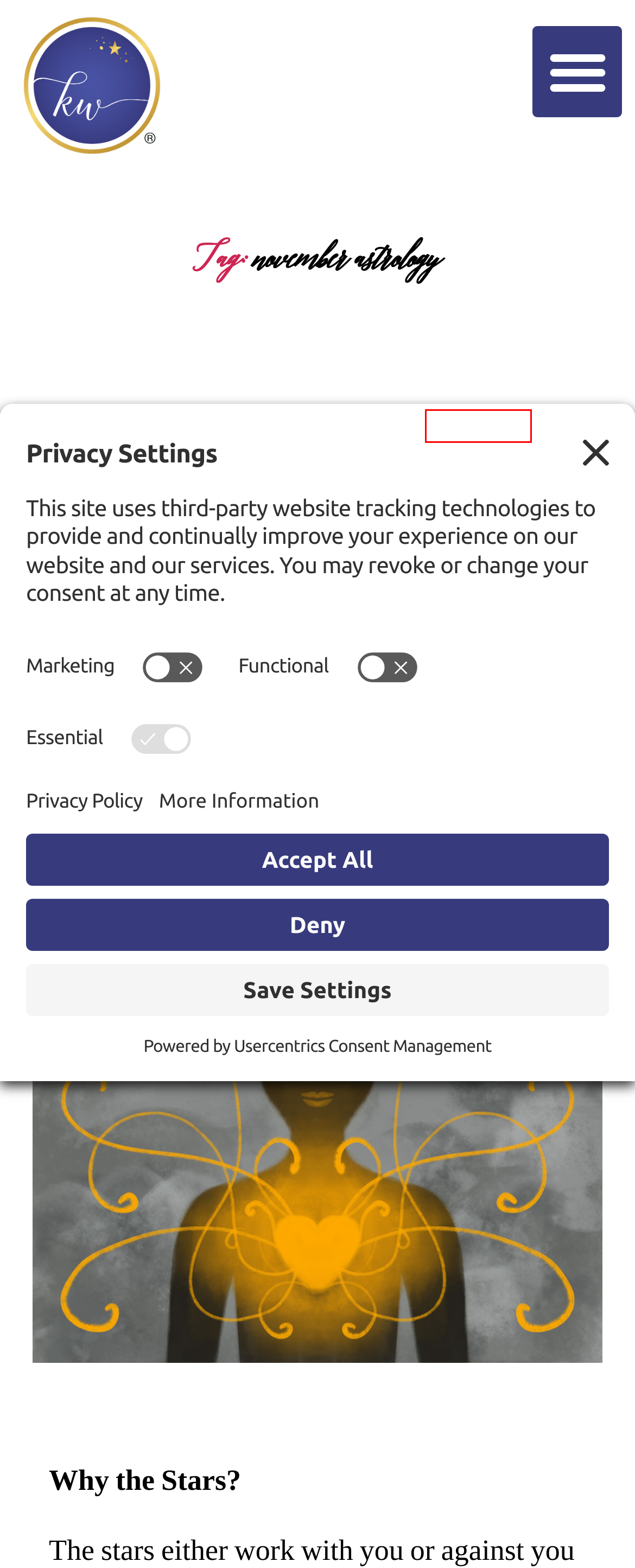Look at the screenshot of a webpage, where a red bounding box highlights an element. Select the best description that matches the new webpage after clicking the highlighted element. Here are the candidates:
A. Work With Kim - Kim Woods
B. Astrology Forecasts Archives - Kim Woods
C. October 2022 - Kim Woods
D. Podcast Archives - Kim Woods
E. Privacy Policy - Kim Woods
F. Kim Woods, Author at Kim Woods
G. Oracle Archives - Kim Woods
H. November 2022: 3 powerful ways to heal your ability to trust your heart - Kim Woods

G